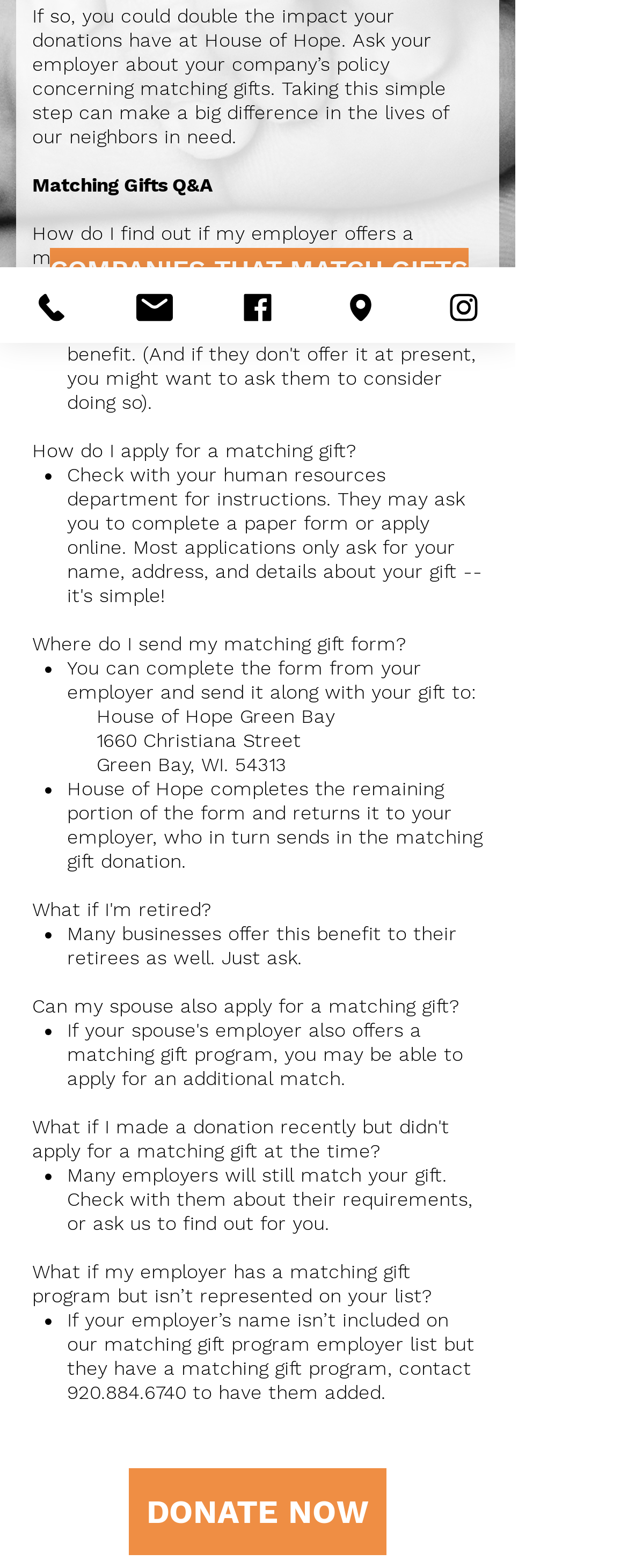Provide the bounding box coordinates of the HTML element described as: "this list". The bounding box coordinates should be four float numbers between 0 and 1, i.e., [left, top, right, bottom].

[0.568, 0.172, 0.676, 0.187]